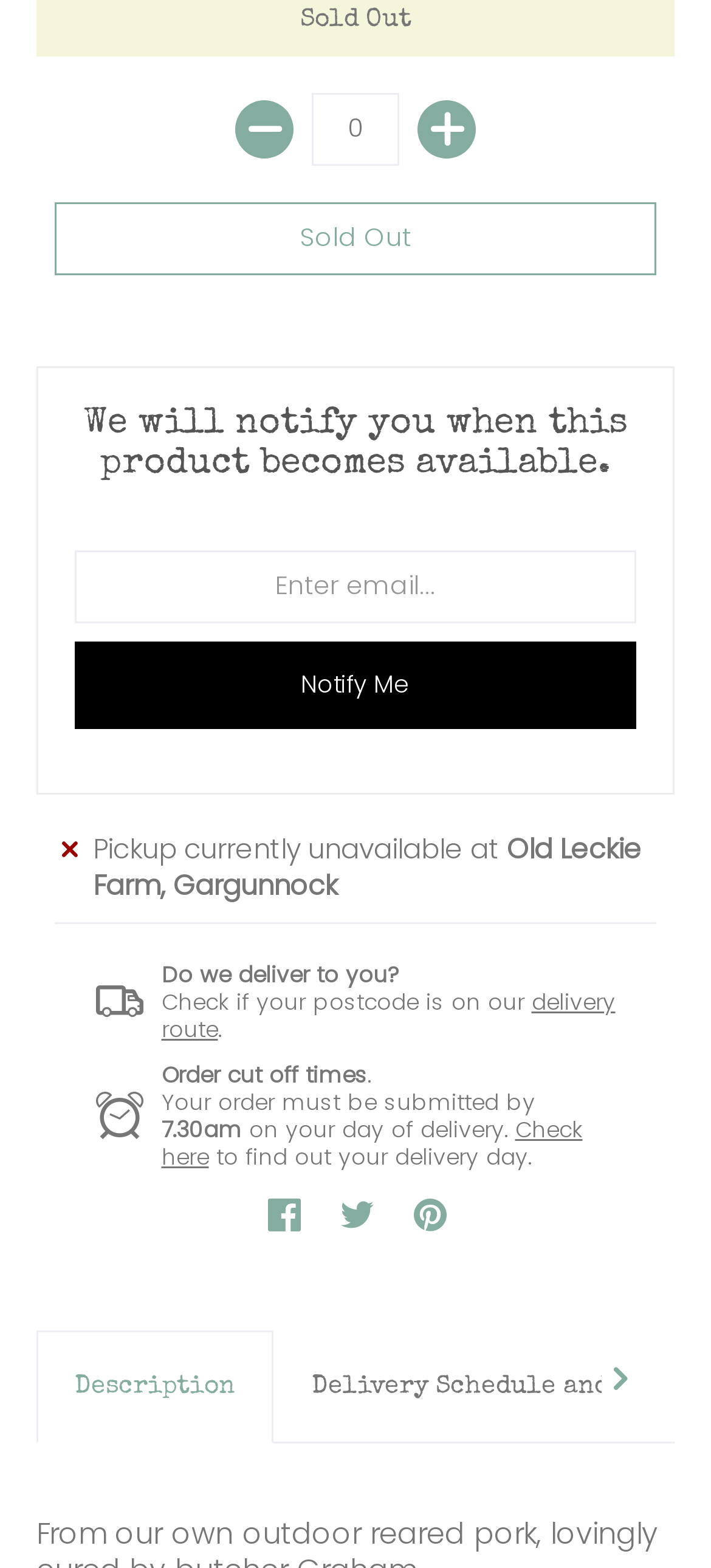Specify the bounding box coordinates of the area to click in order to execute this command: 'Click the 'Subtract' button'. The coordinates should consist of four float numbers ranging from 0 to 1, and should be formatted as [left, top, right, bottom].

[0.331, 0.064, 0.413, 0.101]